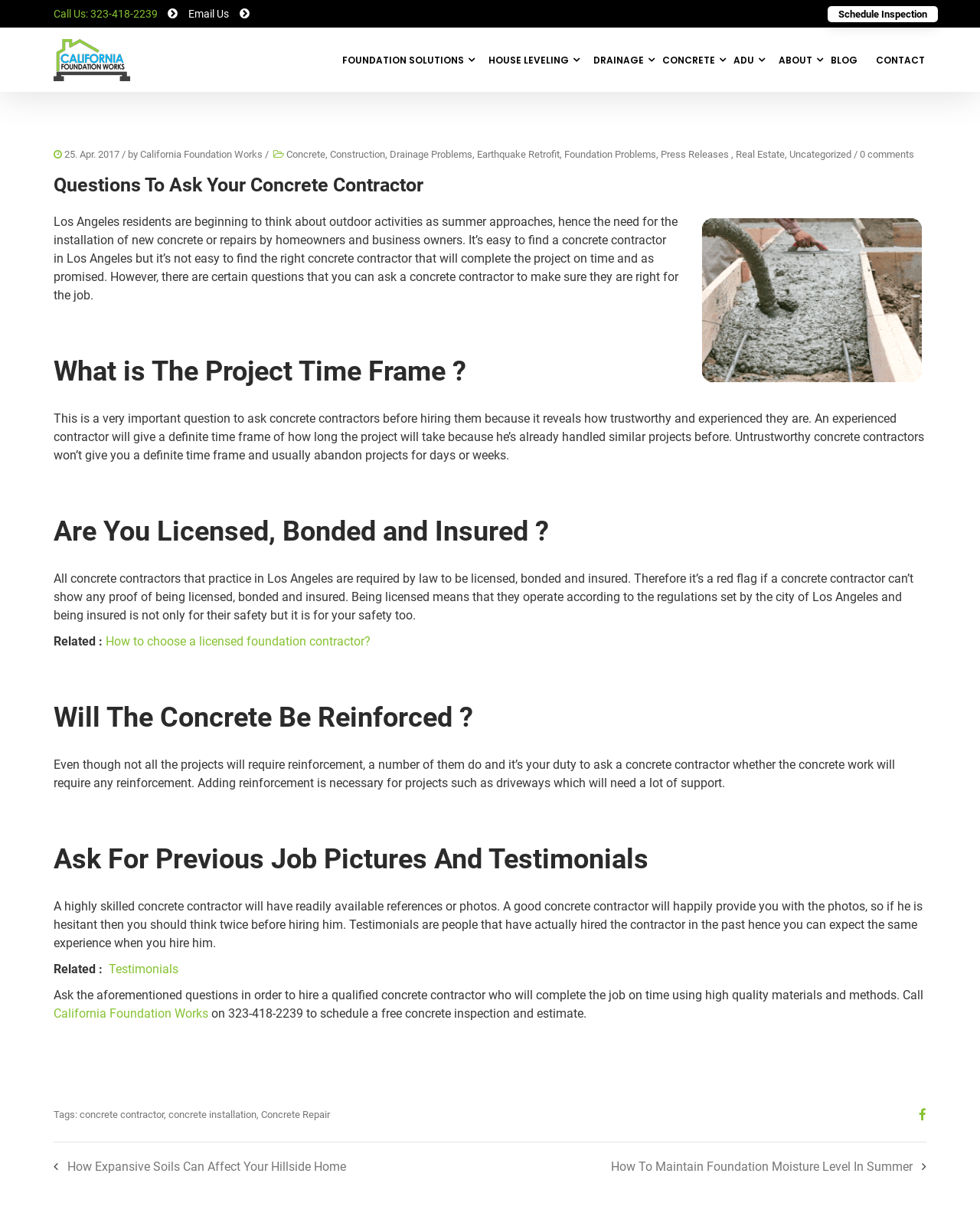Identify the bounding box coordinates of the section to be clicked to complete the task described by the following instruction: "Schedule an inspection". The coordinates should be four float numbers between 0 and 1, formatted as [left, top, right, bottom].

[0.845, 0.005, 0.957, 0.018]